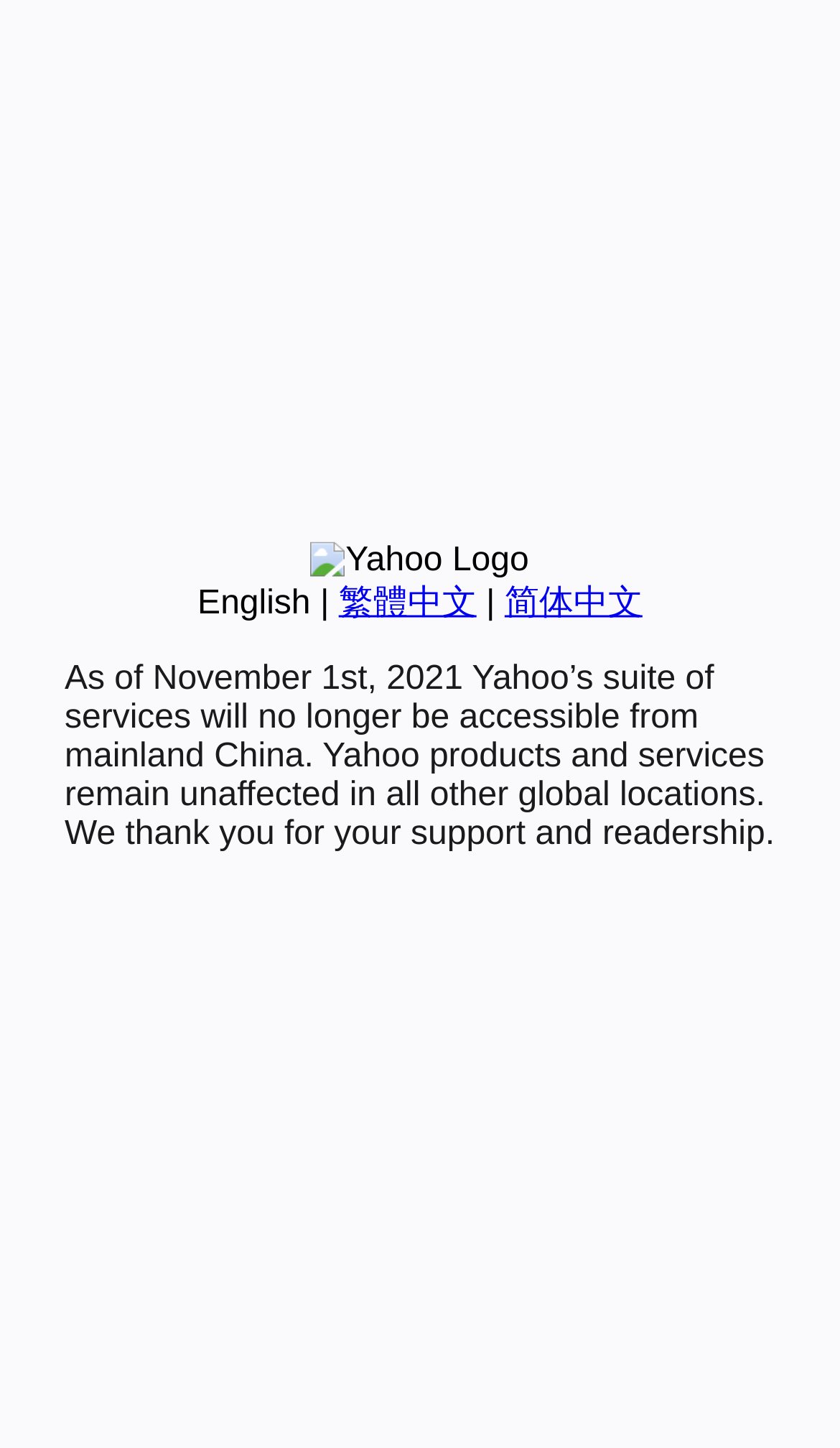Bounding box coordinates are specified in the format (top-left x, top-left y, bottom-right x, bottom-right y). All values are floating point numbers bounded between 0 and 1. Please provide the bounding box coordinate of the region this sentence describes: English

[0.235, 0.404, 0.37, 0.429]